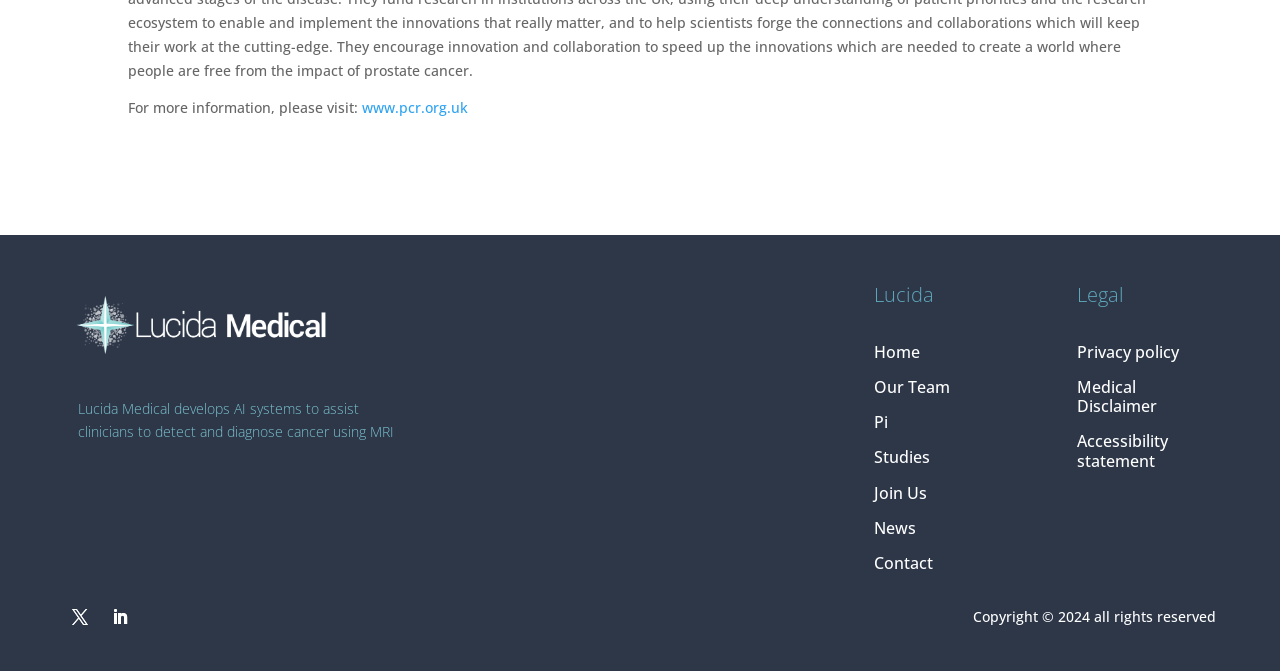Please provide a brief answer to the following inquiry using a single word or phrase:
What is the purpose of Lucida Medical?

To assist clinicians to detect and diagnose cancer using MRI